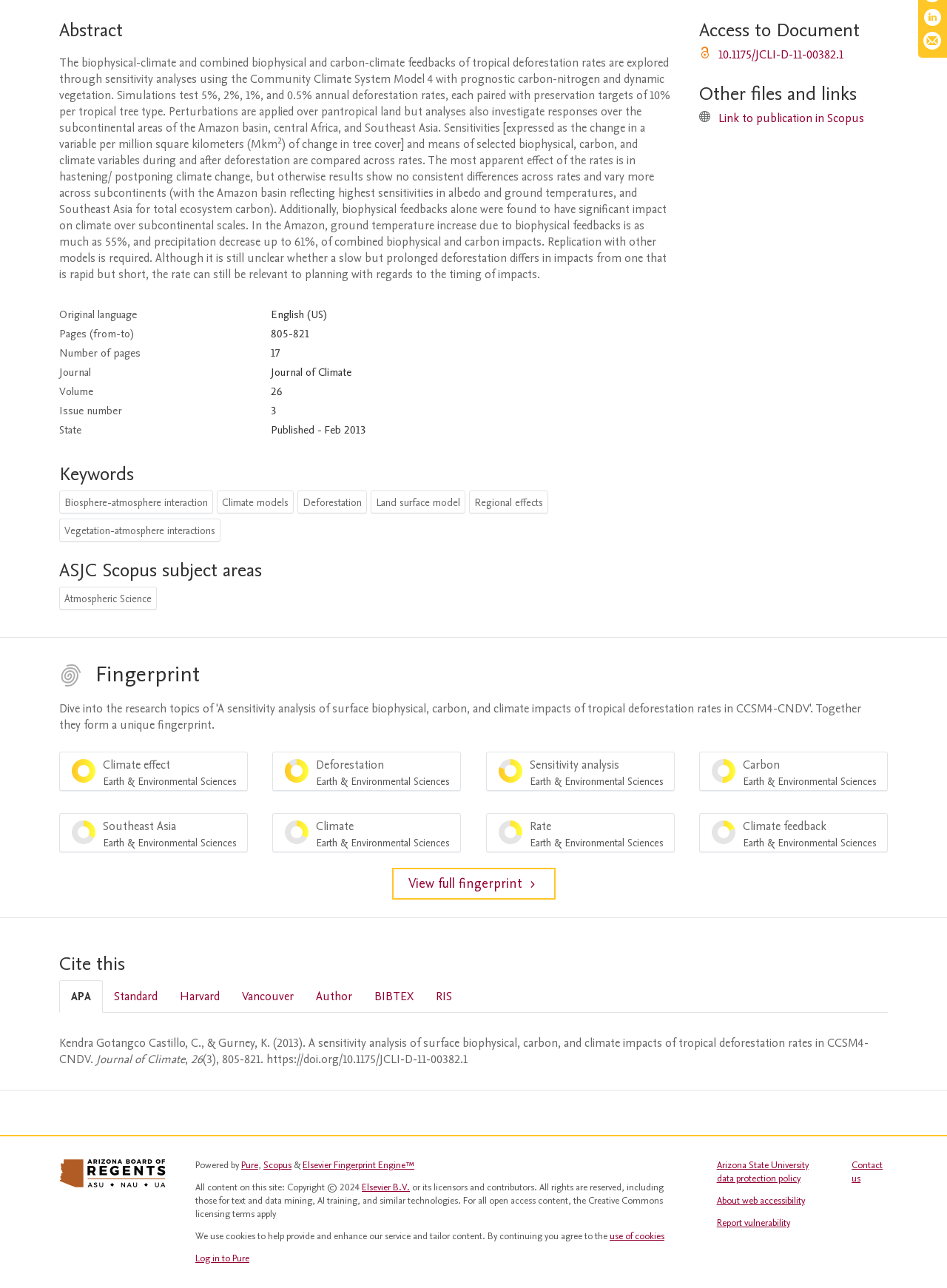Determine the bounding box for the UI element as described: "Brand". The coordinates should be represented as four float numbers between 0 and 1, formatted as [left, top, right, bottom].

None